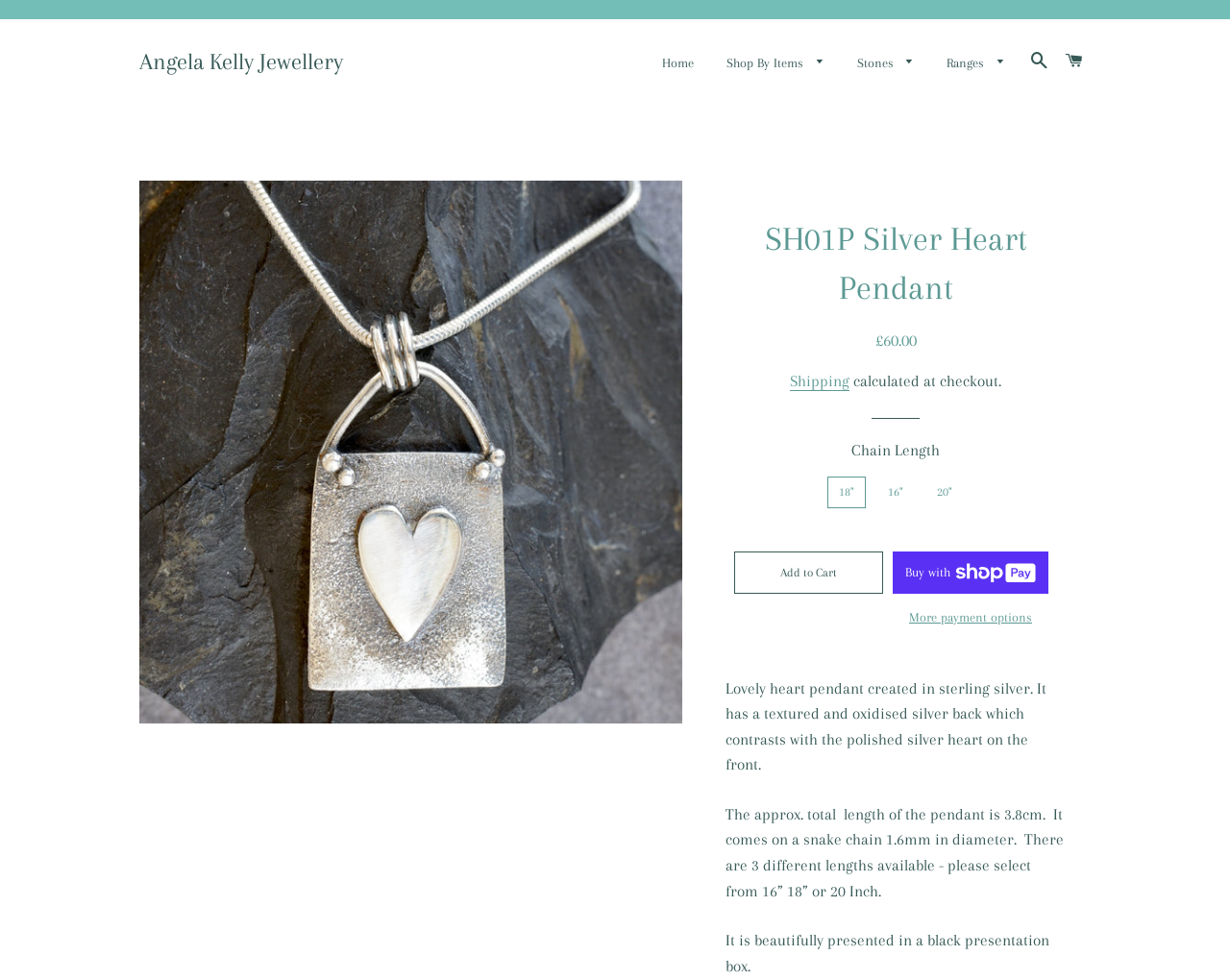Identify the bounding box for the element characterized by the following description: "Shipping".

[0.643, 0.379, 0.691, 0.399]